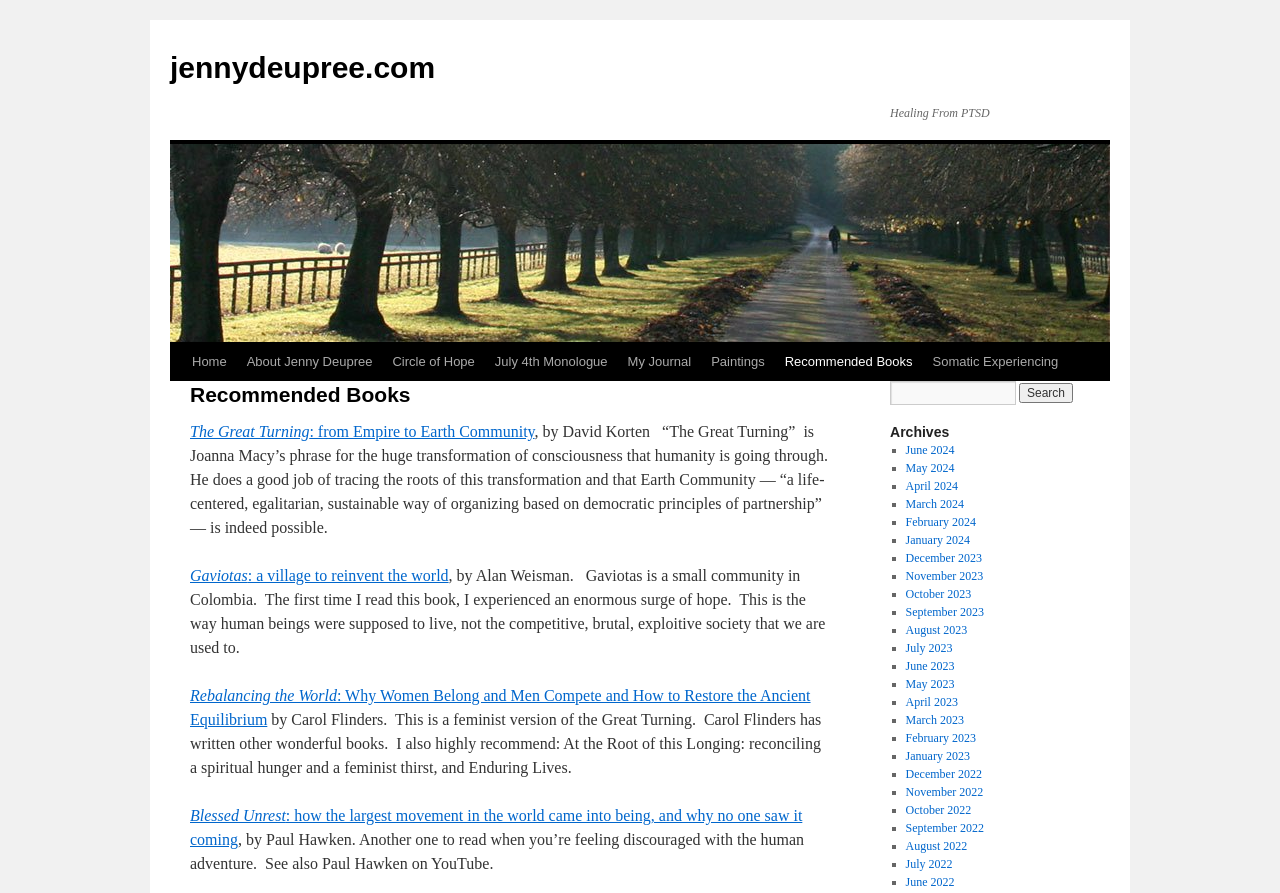Illustrate the webpage with a detailed description.

This webpage is titled "Recommended Books" and is part of the jennydeupree.com website. At the top, there is a link to the website's homepage and a logo image. Below the logo, there is a heading that reads "Recommended Books" and a search bar with a button to the right.

The main content of the page is a list of book recommendations, each with a link to the book title and a brief description of the book. The books are listed in a vertical column, with the title "The Great Turning: from Empire to Earth Community" at the top, followed by "Gaviotas: a village to reinvent the world", "Rebalancing the World: Why Women Belong and Men Compete and How to Restore the Ancient Equilibrium", "Blessed Unrest: how the largest movement in the world came into being, and why no one saw it coming", and others.

To the right of the book list, there is a section titled "Archives" that contains a list of links to monthly archives, ranging from June 2024 to June 2022. Each month is represented by a bullet point and a link to the corresponding archive.

At the top of the page, there is a navigation menu with links to other sections of the website, including "Home", "About Jenny Deupree", "Circle of Hope", "July 4th Monologue", "My Journal", "Paintings", "Recommended Books", and "Somatic Experiencing".